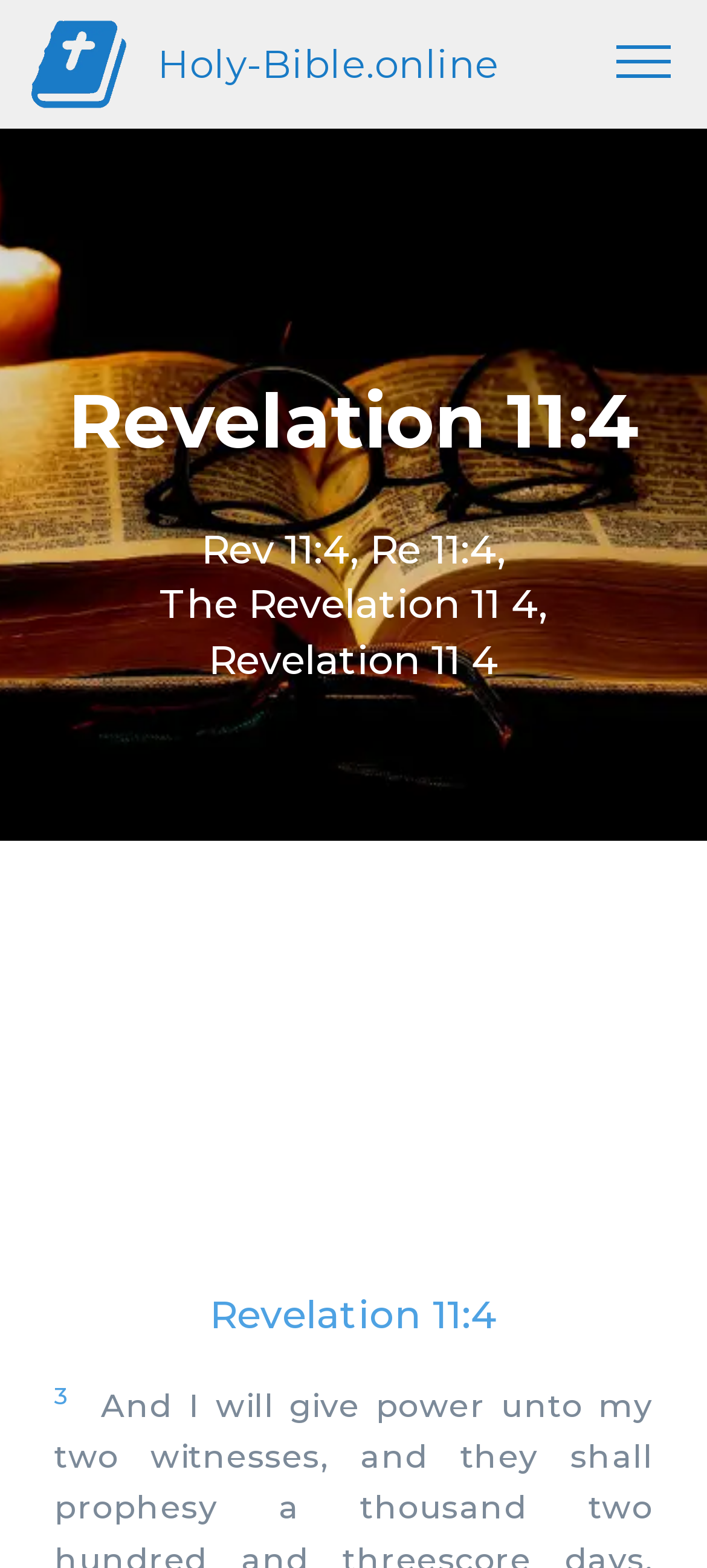Extract the bounding box coordinates for the described element: "parent_node: Holy-Bible.online". The coordinates should be represented as four float numbers between 0 and 1: [left, top, right, bottom].

[0.872, 0.029, 0.949, 0.055]